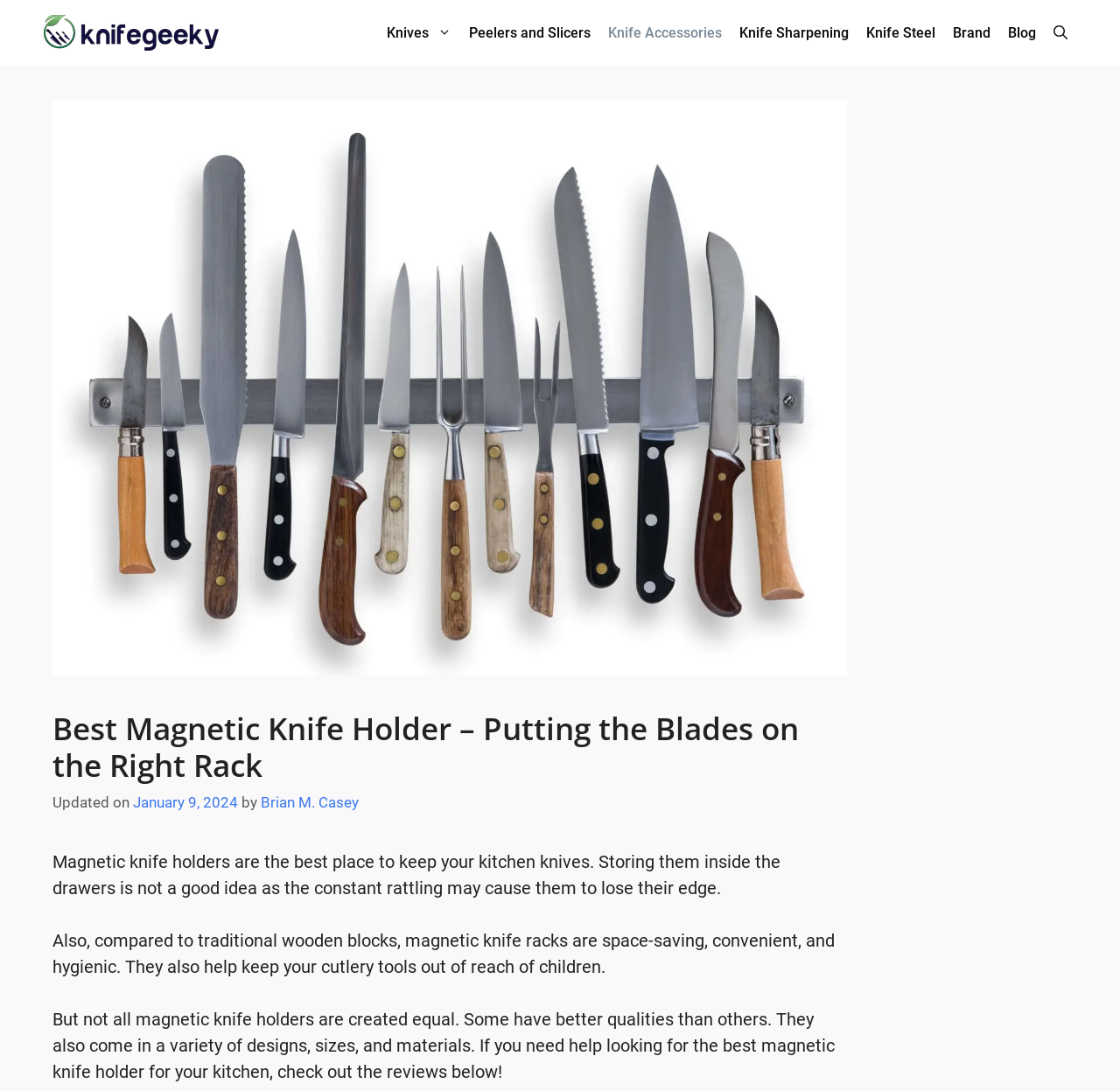Find the bounding box coordinates of the element to click in order to complete this instruction: "Open the search bar". The bounding box coordinates must be four float numbers between 0 and 1, denoted as [left, top, right, bottom].

[0.933, 0.01, 0.961, 0.05]